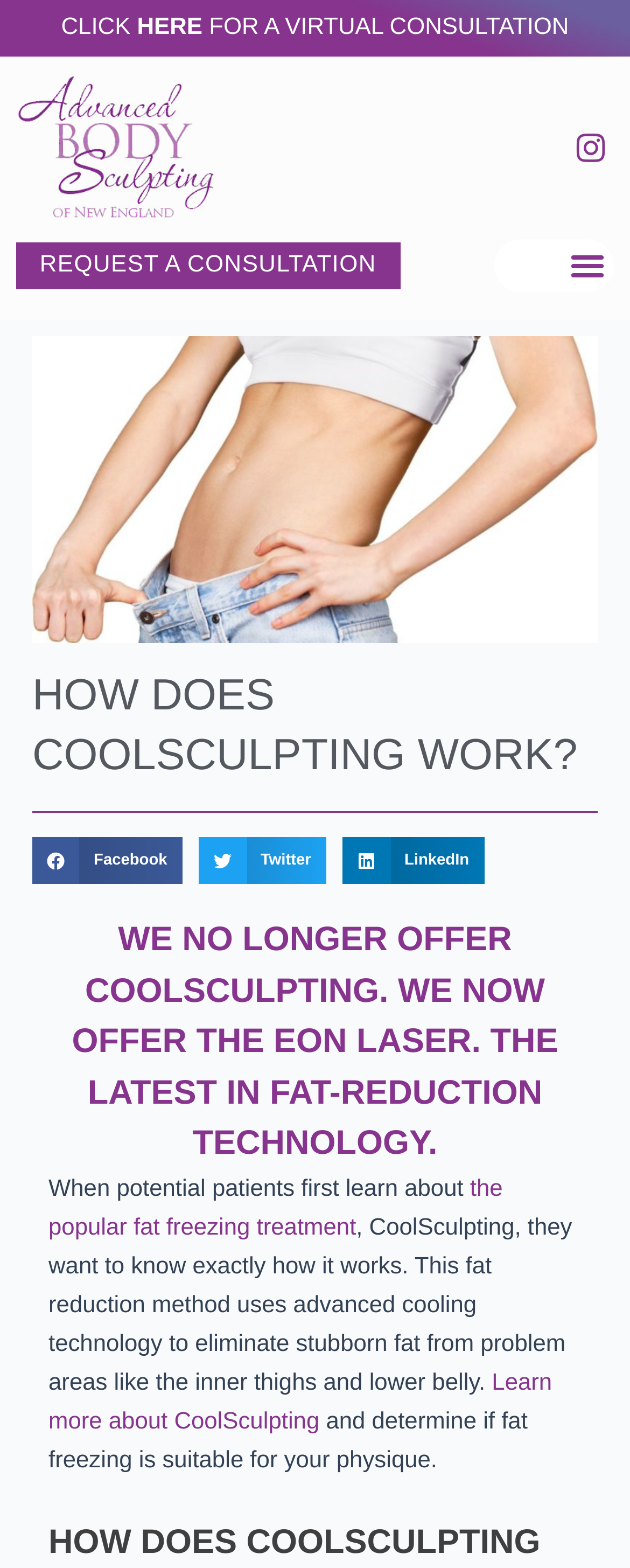Please identify the bounding box coordinates for the region that you need to click to follow this instruction: "Share on Facebook".

[0.051, 0.534, 0.29, 0.564]